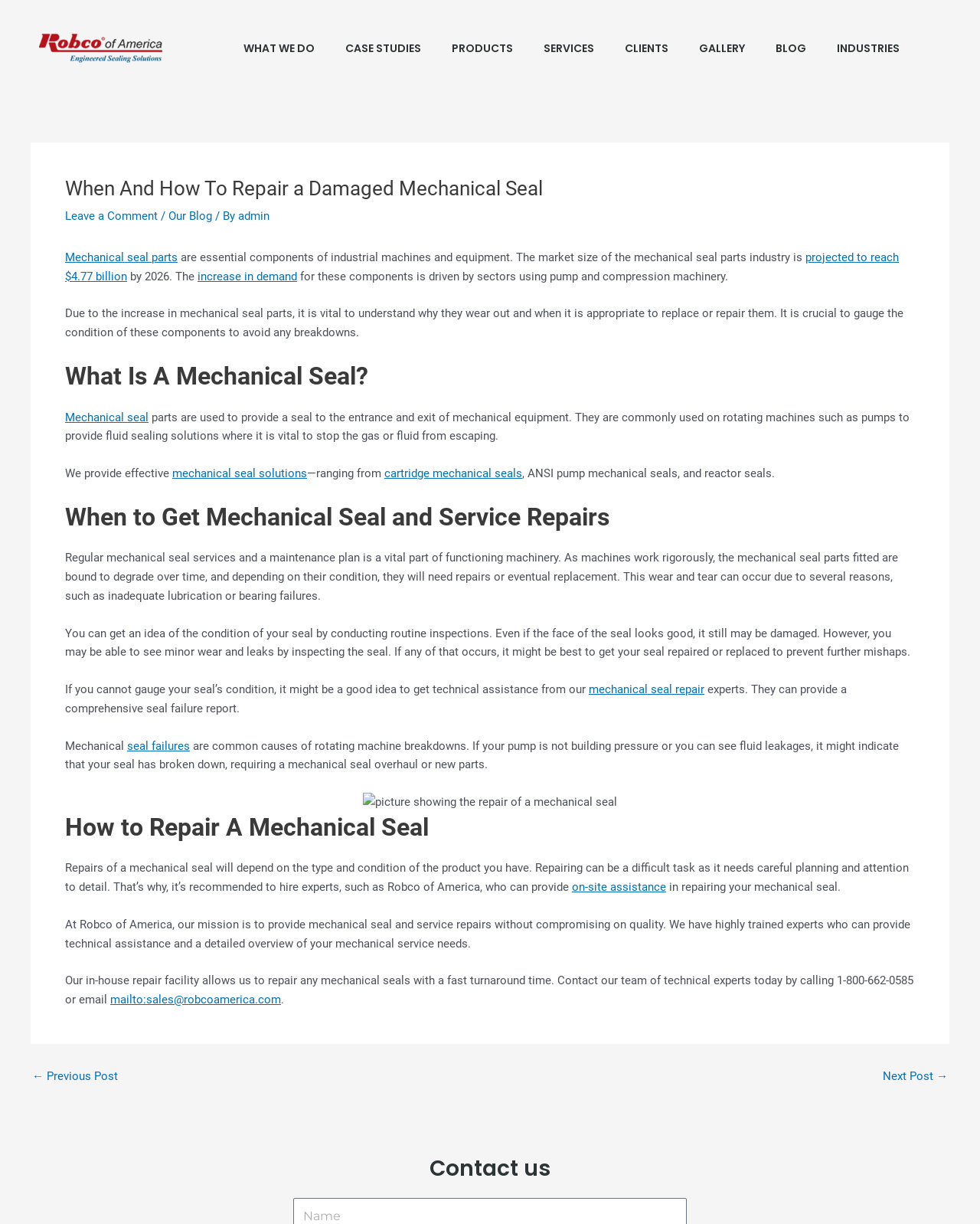Provide the bounding box coordinates of the HTML element this sentence describes: "admin". The bounding box coordinates consist of four float numbers between 0 and 1, i.e., [left, top, right, bottom].

[0.243, 0.171, 0.275, 0.182]